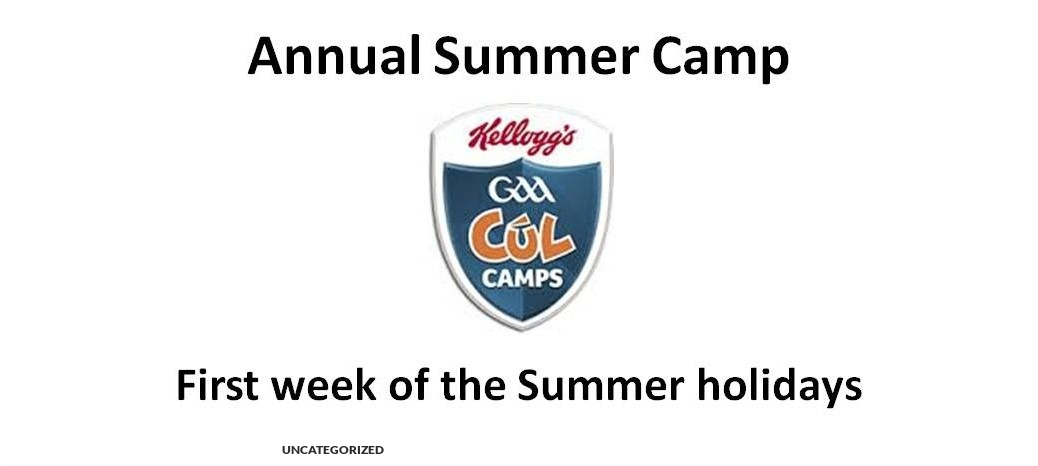Based on the image, please elaborate on the answer to the following question:
Who is collaborating with the Gaelic Athletic Association?

The recognizable logo of Kellogg's is featured below the title, symbolizing the collaboration between the brand and the Gaelic Athletic Association for youth activities.